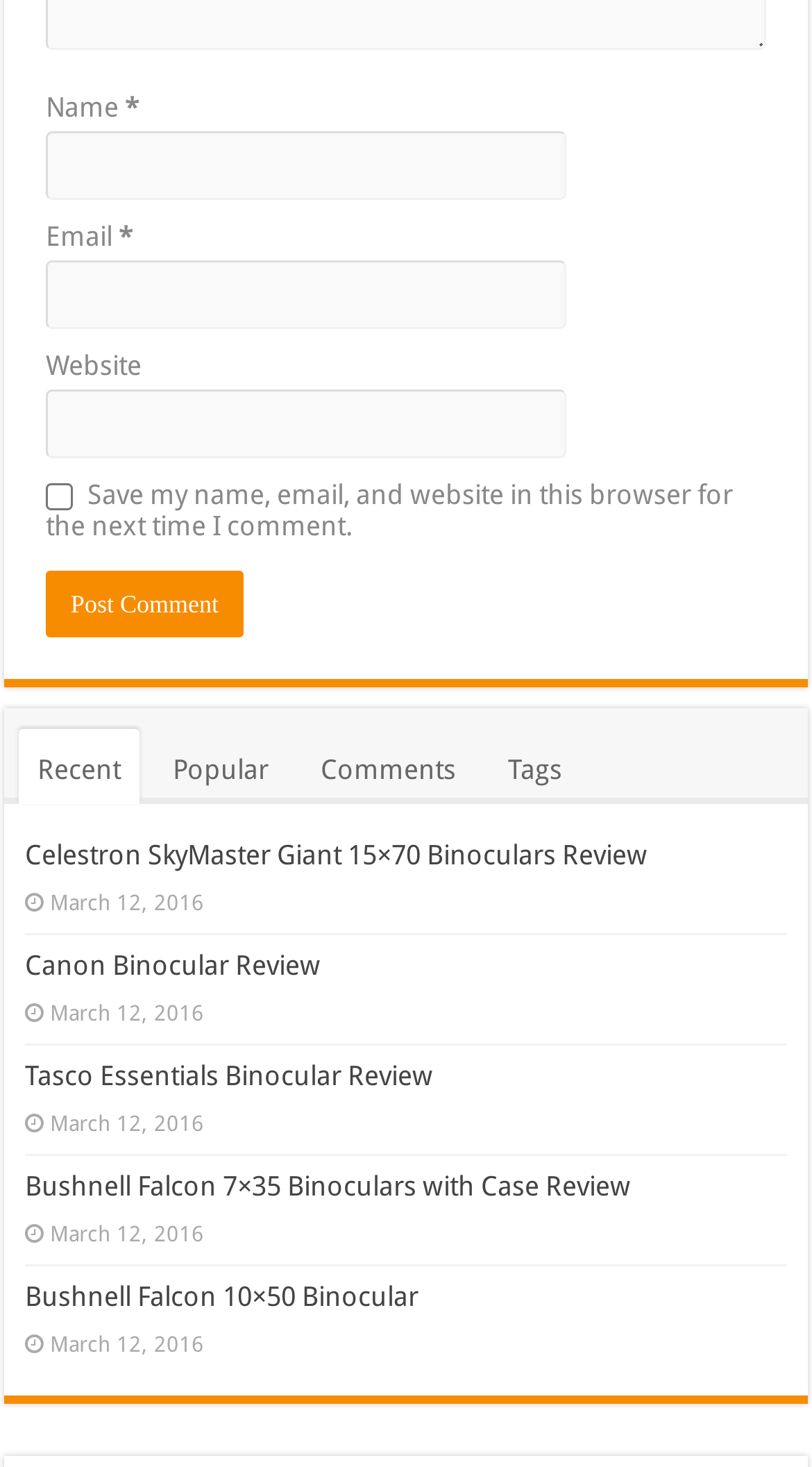Find the bounding box coordinates of the clickable region needed to perform the following instruction: "Check the Save my name, email, and website in this browser for the next time I comment checkbox". The coordinates should be provided as four float numbers between 0 and 1, i.e., [left, top, right, bottom].

[0.056, 0.33, 0.09, 0.348]